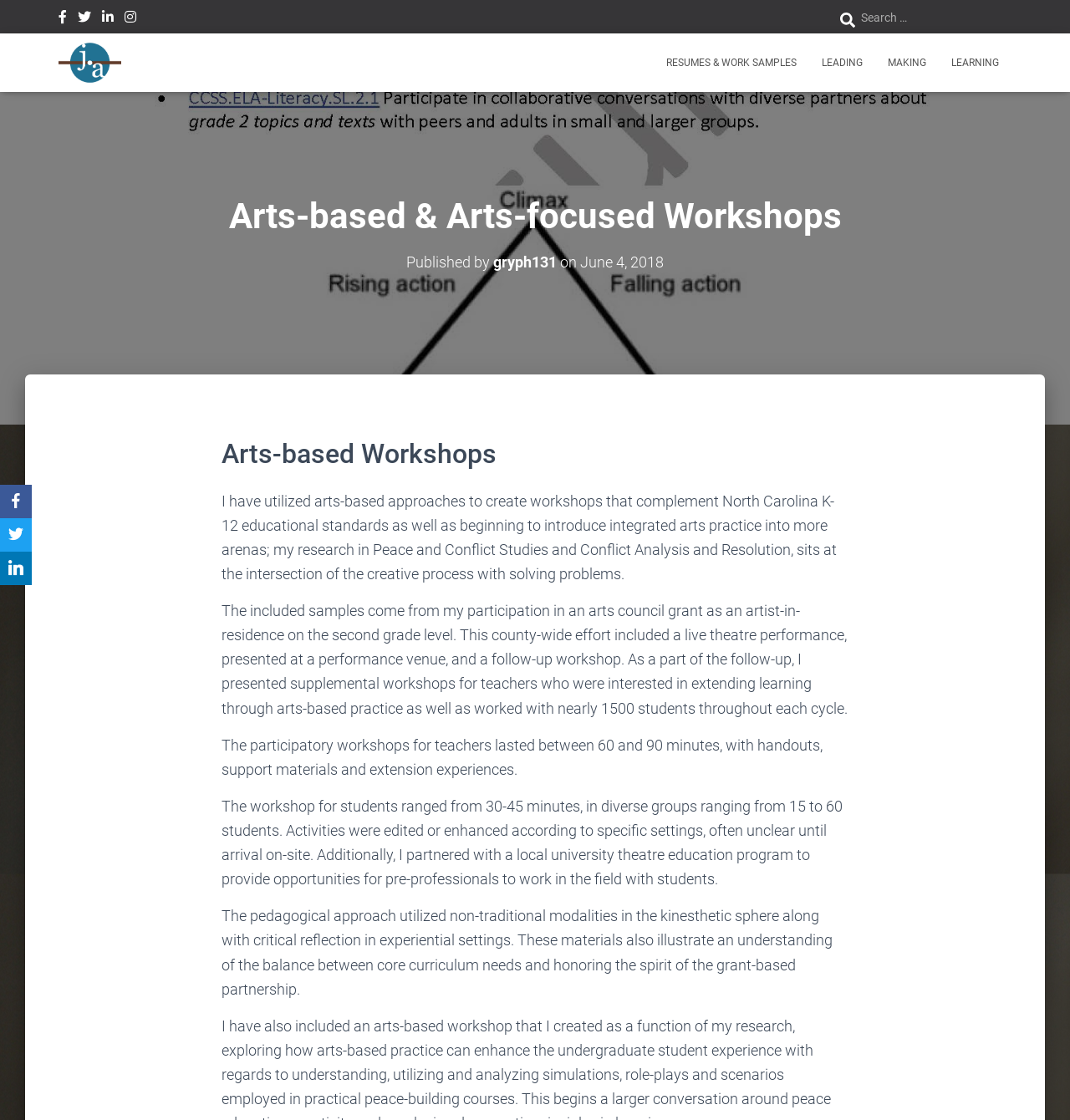Determine the bounding box coordinates for the clickable element to execute this instruction: "Go to LEARNING page". Provide the coordinates as four float numbers between 0 and 1, i.e., [left, top, right, bottom].

[0.877, 0.037, 0.945, 0.075]